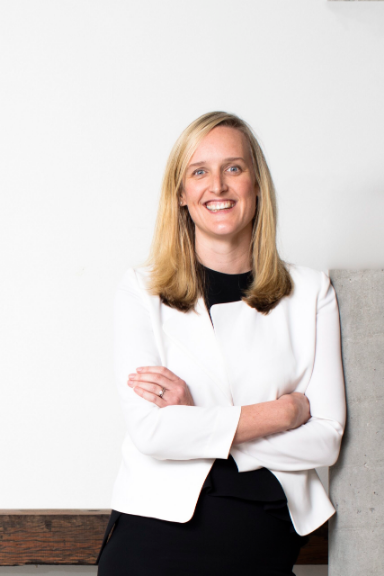Explain what is happening in the image with as much detail as possible.

The image features Aimee Buchanan, a notable figure in Australian business, recognized for her leadership as the CEO of GroupM. She is seen smiling confidently with her arms crossed, dressed in a stylish white blazer over a black top, which complements her professional demeanor. Behind her, a minimalist backdrop with a concrete wall and wooden elements emphasizes her poised presence. Aimee is celebrated for her progressive approach to agency management and her significant impact on business performance, client relationships, and sustainability initiatives. Her work centers around the 'GroupM Alpha' sustainability strategy, aimed at fostering a legacy for future generations, particularly for Generation Alpha.